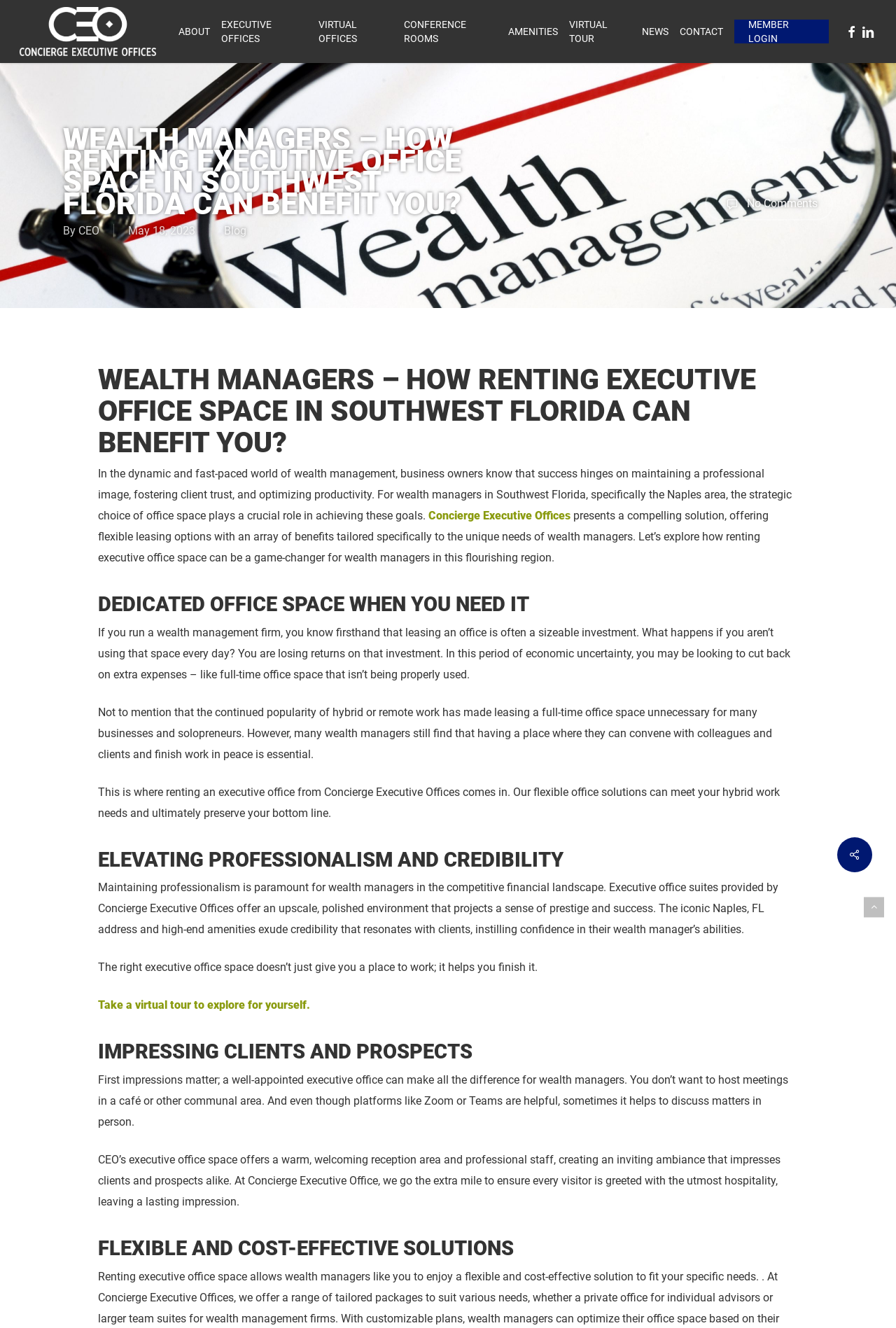What is the name of the company offering office solutions?
Give a single word or phrase as your answer by examining the image.

Concierge Executive Offices